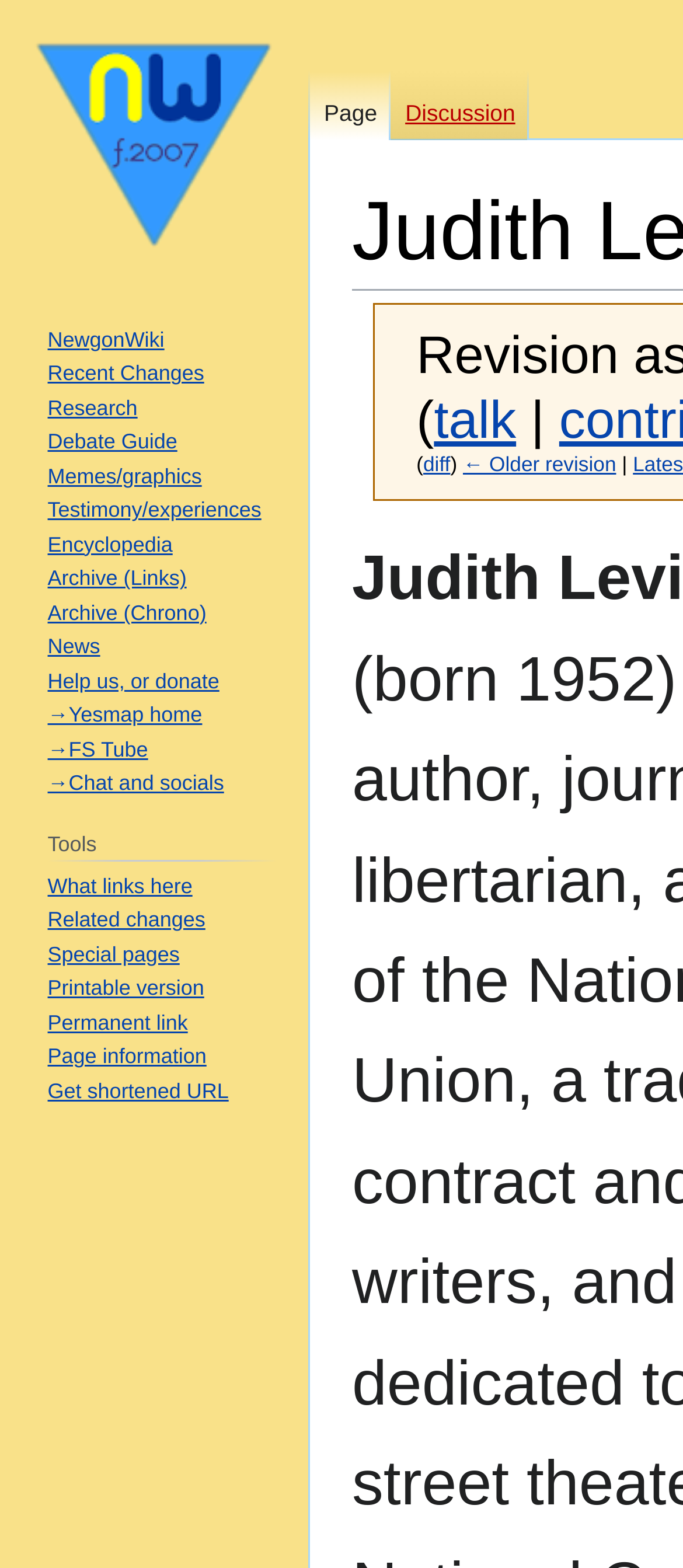What is the shortcut key for the 'Page' link?
Provide an in-depth and detailed answer to the question.

I found the 'Page' link element and noticed that it has a keyshortcuts attribute with the value 'Alt+c', which indicates that the shortcut key for this link is Alt+c.